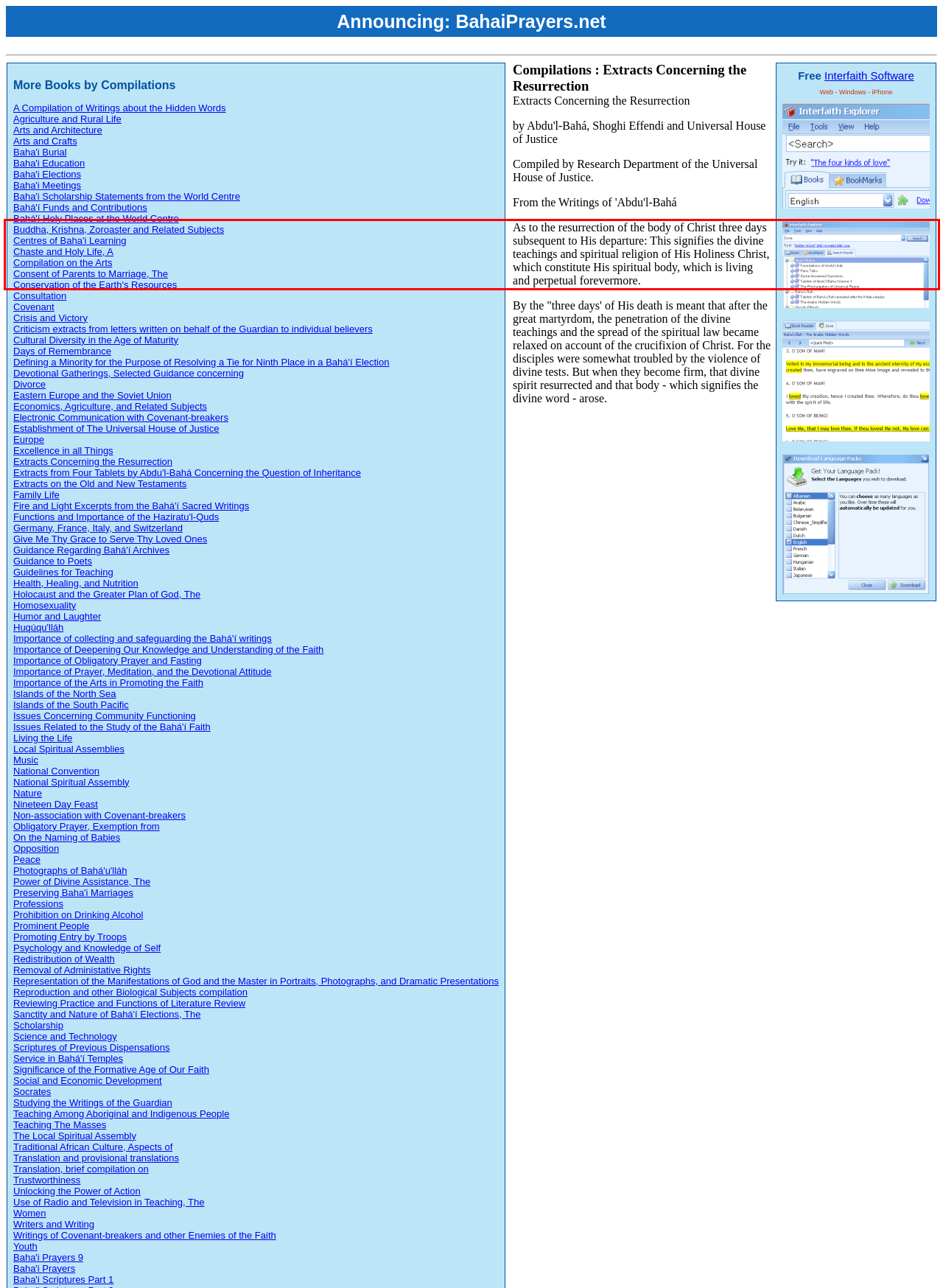Examine the screenshot of the webpage, locate the red bounding box, and generate the text contained within it.

As to the resurrection of the body of Christ three days subsequent to His departure: This signifies the divine teachings and spiritual religion of His Holiness Christ, which constitute His spiritual body, which is living and perpetual forevermore.